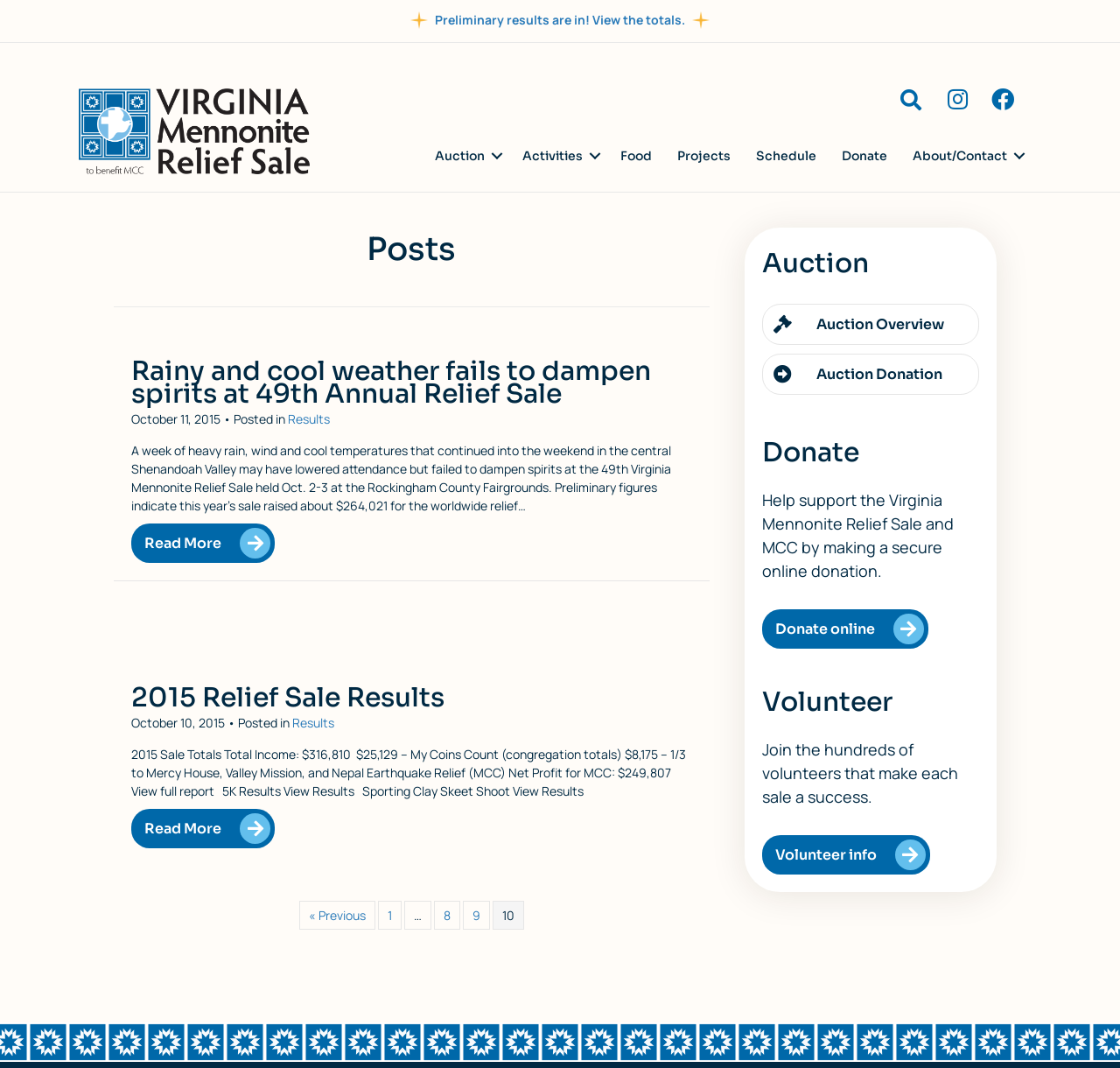Please identify the bounding box coordinates for the region that you need to click to follow this instruction: "Get information about volunteering for the sale".

[0.68, 0.543, 0.83, 0.58]